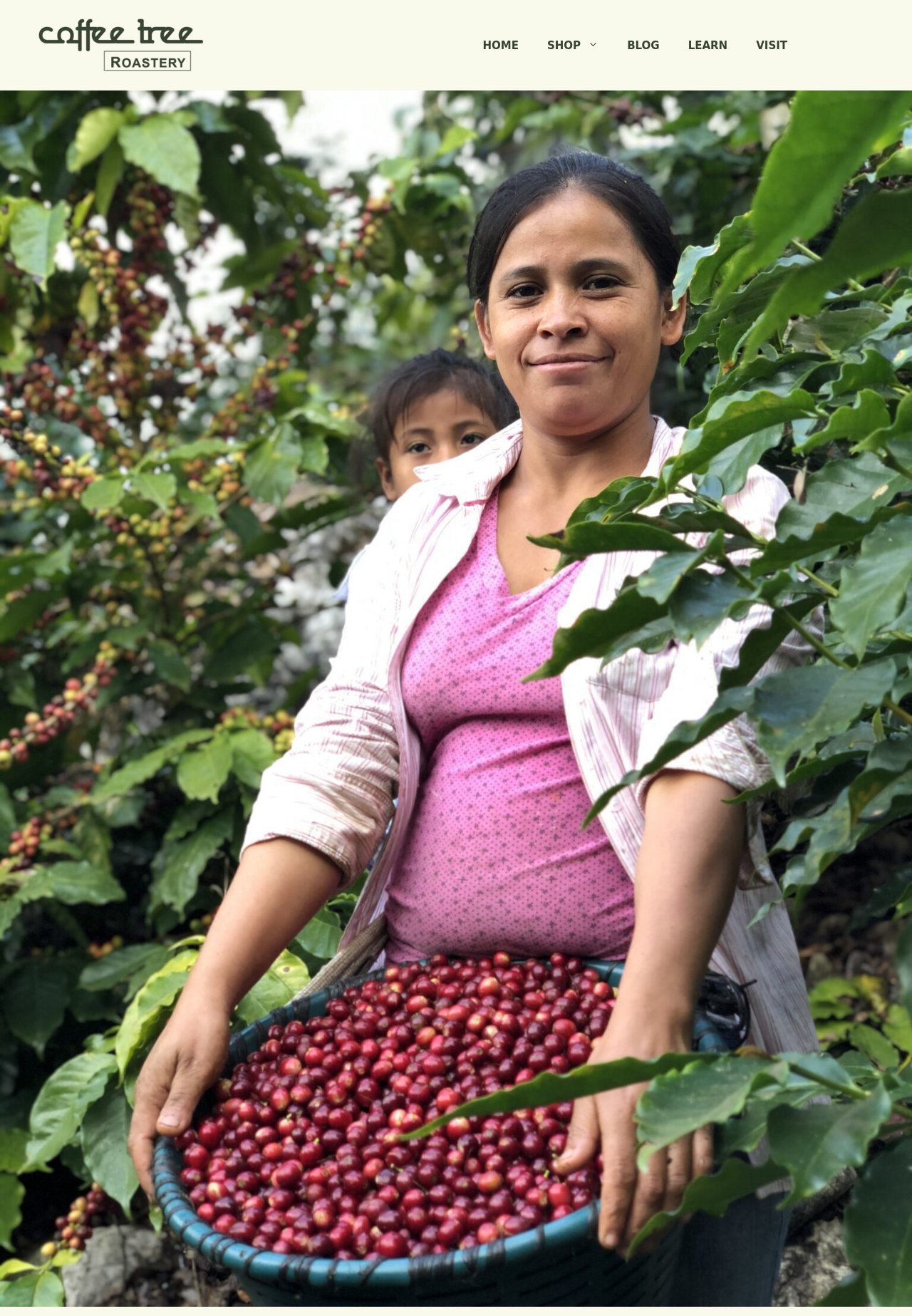Please provide a brief answer to the question using only one word or phrase: 
What is the purpose of this webpage?

Educational